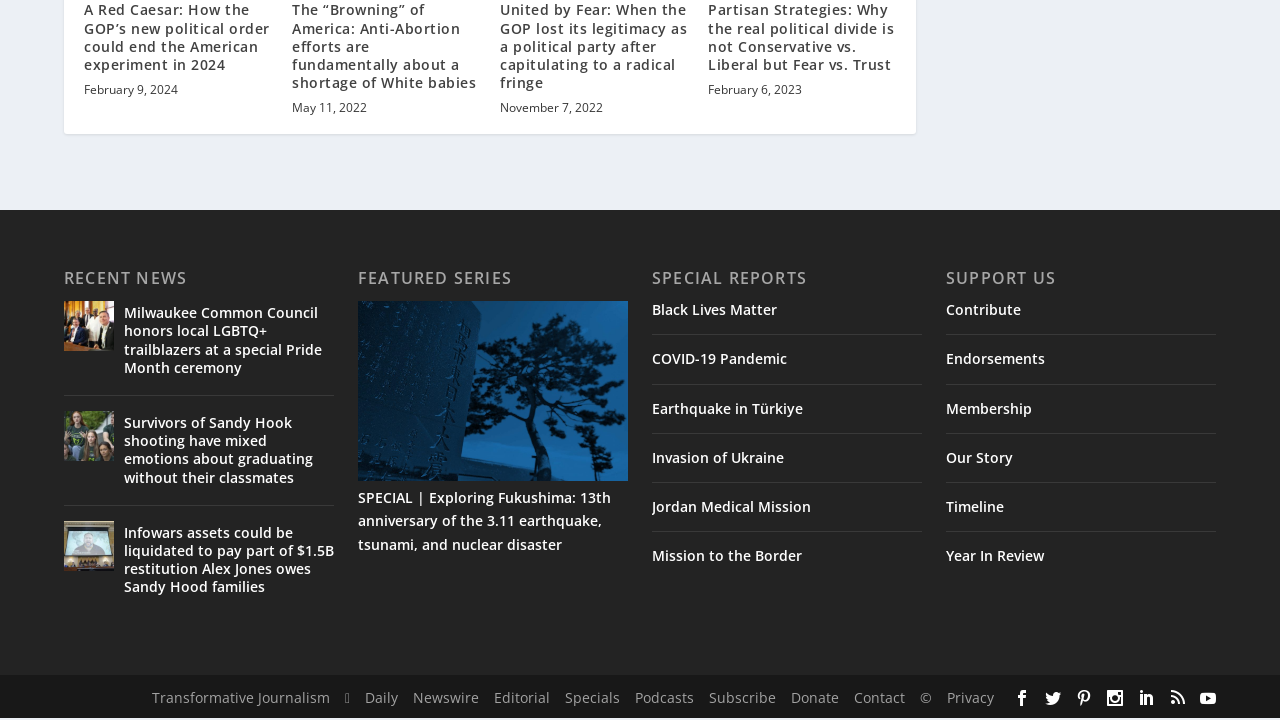Identify the bounding box for the UI element specified in this description: "Mission to the Border". The coordinates must be four float numbers between 0 and 1, formatted as [left, top, right, bottom].

[0.509, 0.76, 0.627, 0.787]